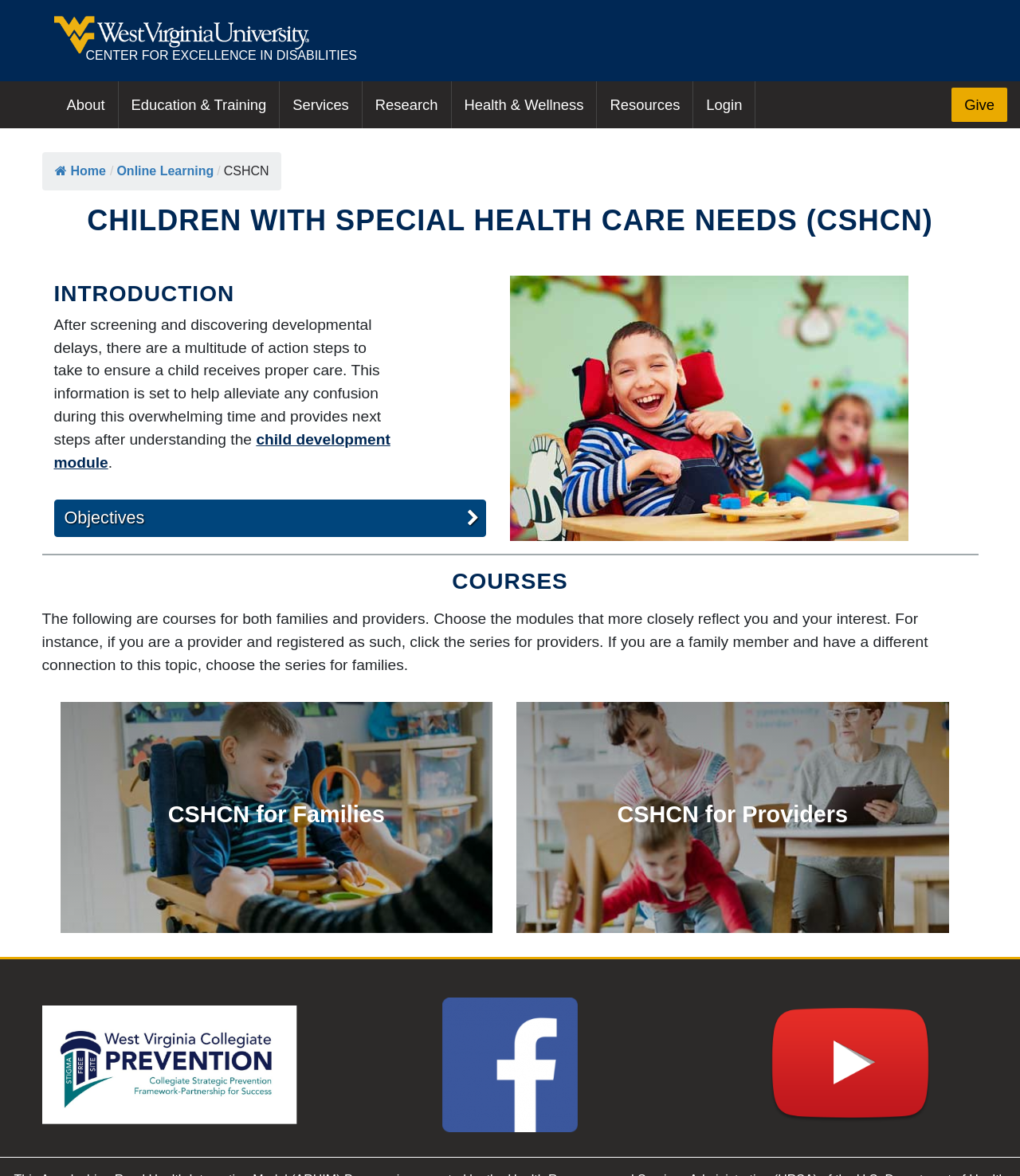Based on the image, give a detailed response to the question: What is the main topic of this webpage?

I found the answer by looking at the heading 'CHILDREN WITH SPECIAL HEALTH CARE NEEDS (CSHCN)' which is a prominent element on the webpage, and also the generic element 'CSHCN' which is likely a abbreviation of the main topic.